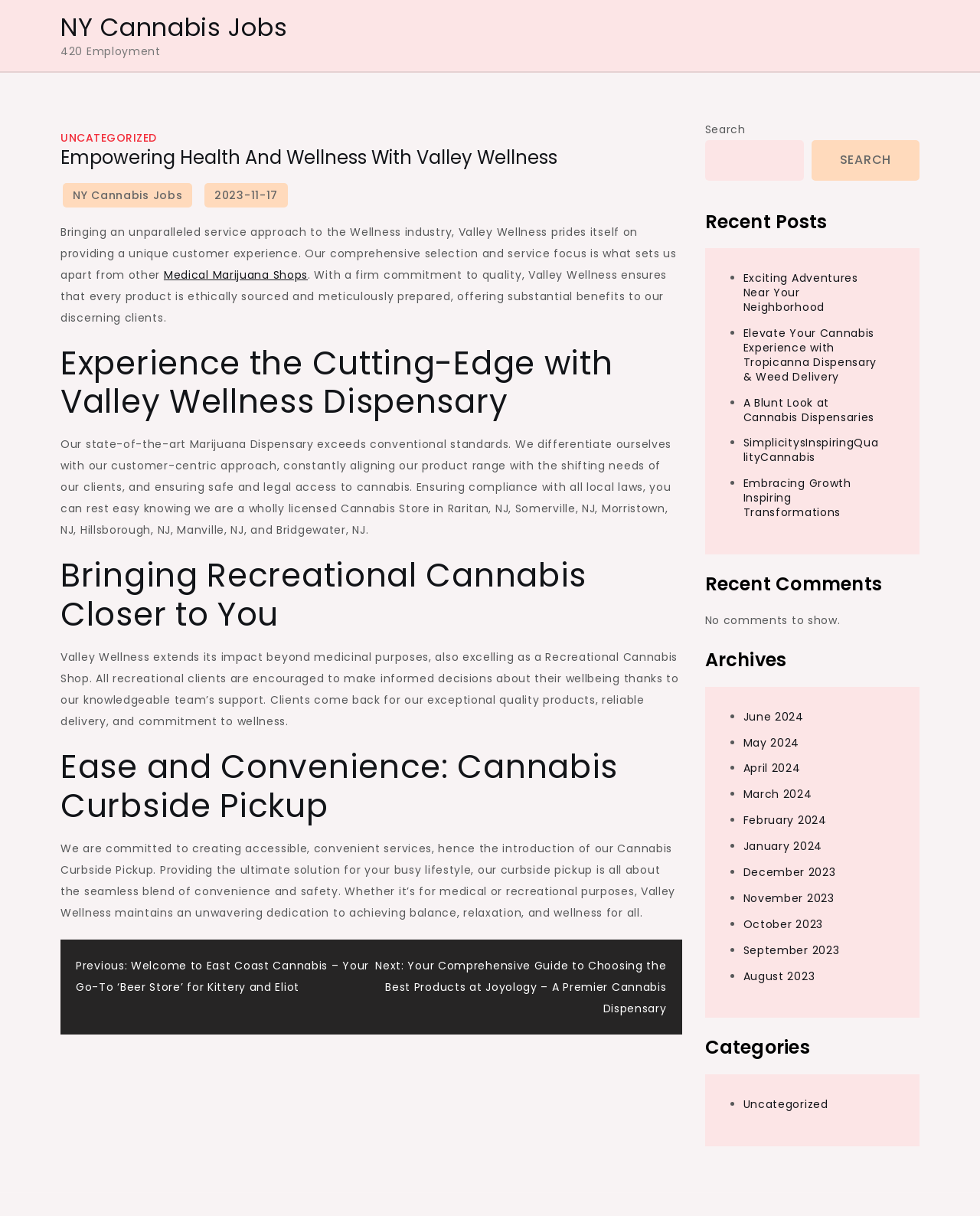Extract the heading text from the webpage.

Empowering Health And Wellness With Valley Wellness